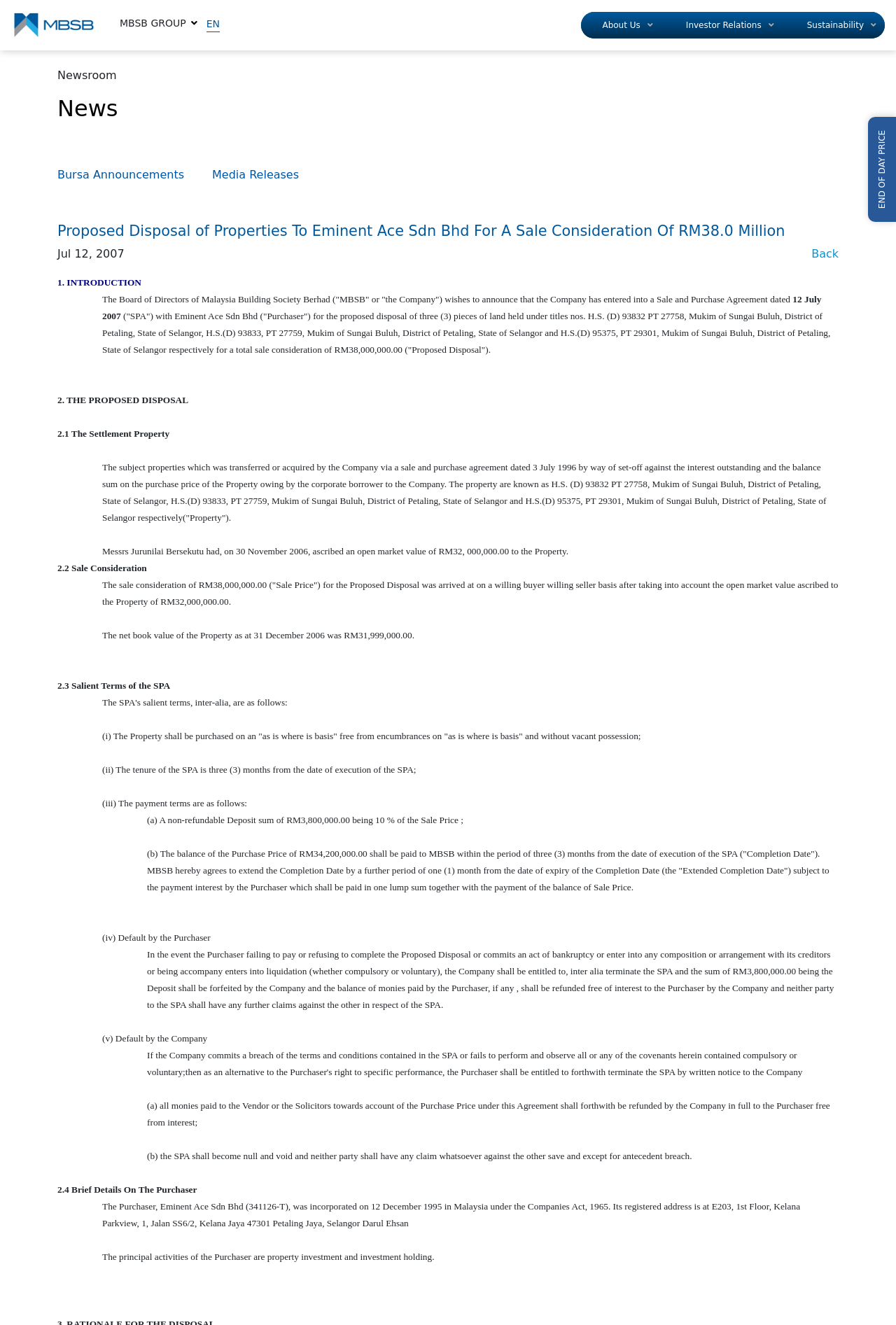What is the company announcing?
Can you give a detailed and elaborate answer to the question?

The company, Malaysia Building Society Berhad, is announcing a proposed disposal of three pieces of land held under titles nos. H.S. (D) 93832 PT 27758, Mukim of Sungai Buluh, District of Petaling, State of Selangor, H.S.(D) 93833, PT 27759, Mukim of Sungai Buluh, District of Petaling, State of Selangor and H.S.(D) 95375, PT 29301, Mukim of Sungai Buluh, District of Petaling, State of Selangor respectively for a total sale consideration of RM38,000,000.00.